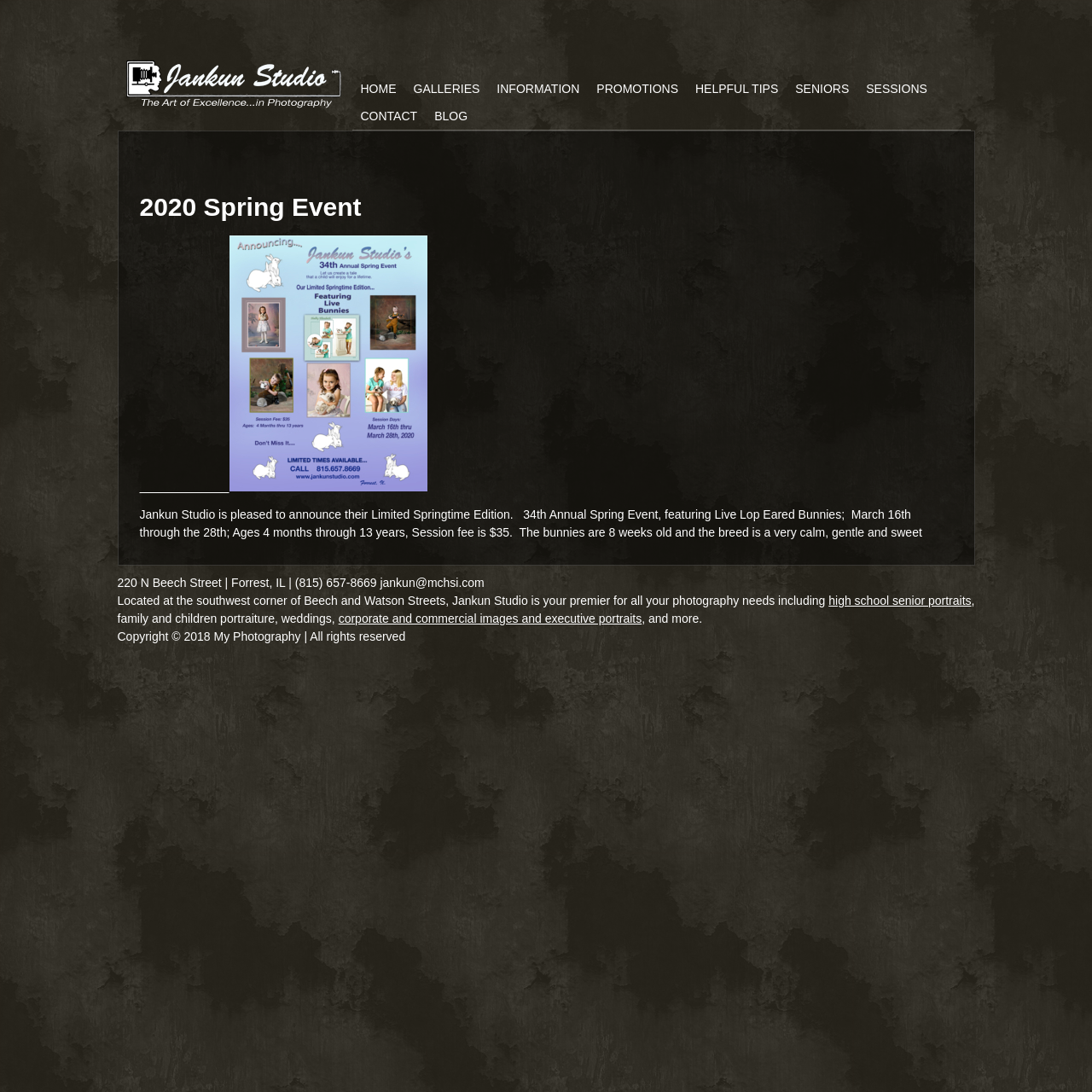What is the age range for the Spring Event?
Using the image as a reference, give an elaborate response to the question.

The age range for the Spring Event can be found in the article text, which states 'Ages 4 months through 13 years' as part of the description for the Limited Springtime Edition.